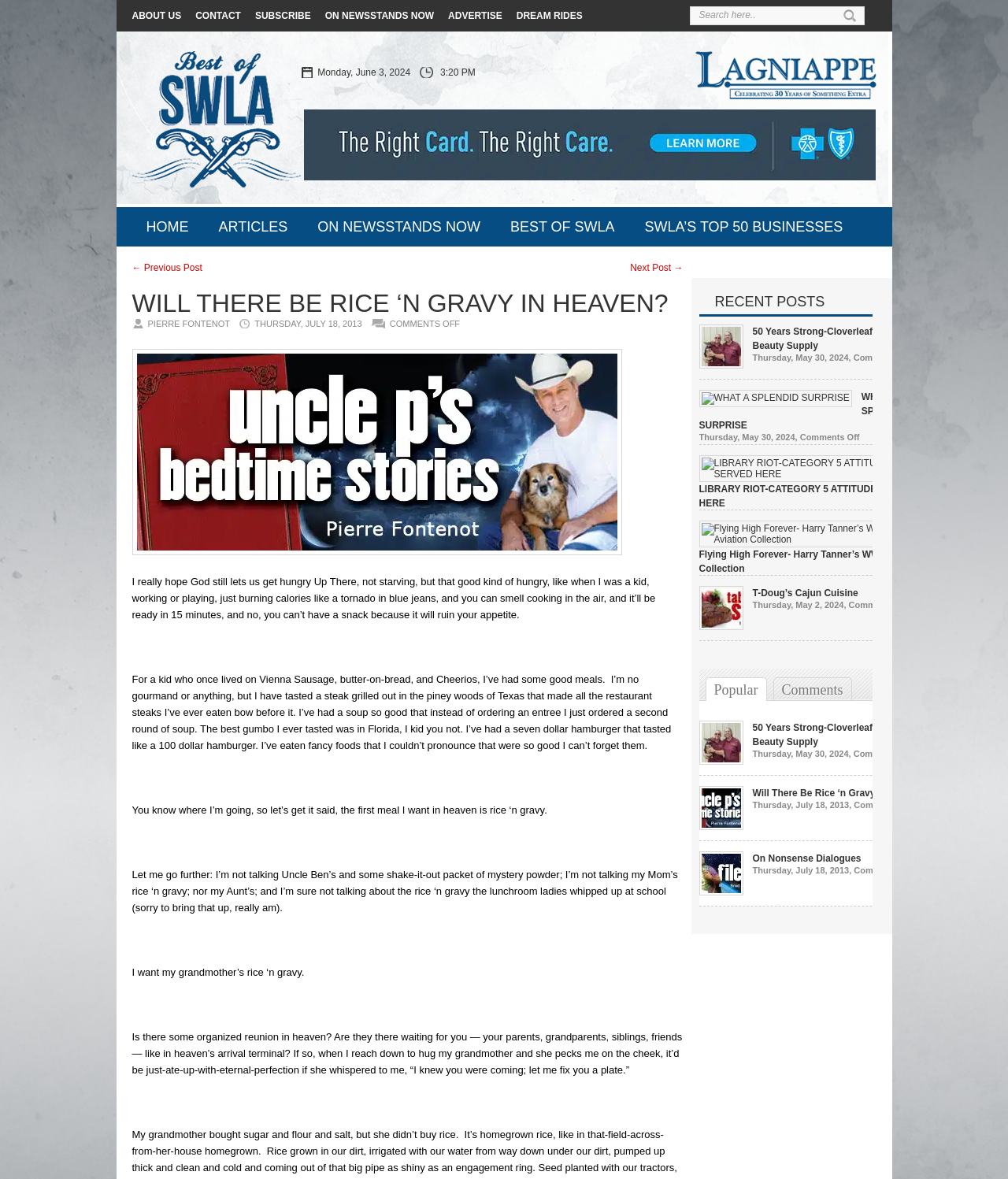What is the name of the website?
Answer the question with a thorough and detailed explanation.

I found the name of the website by looking at the link element with the text 'BestOfSwla' which is located at the top of the webpage.